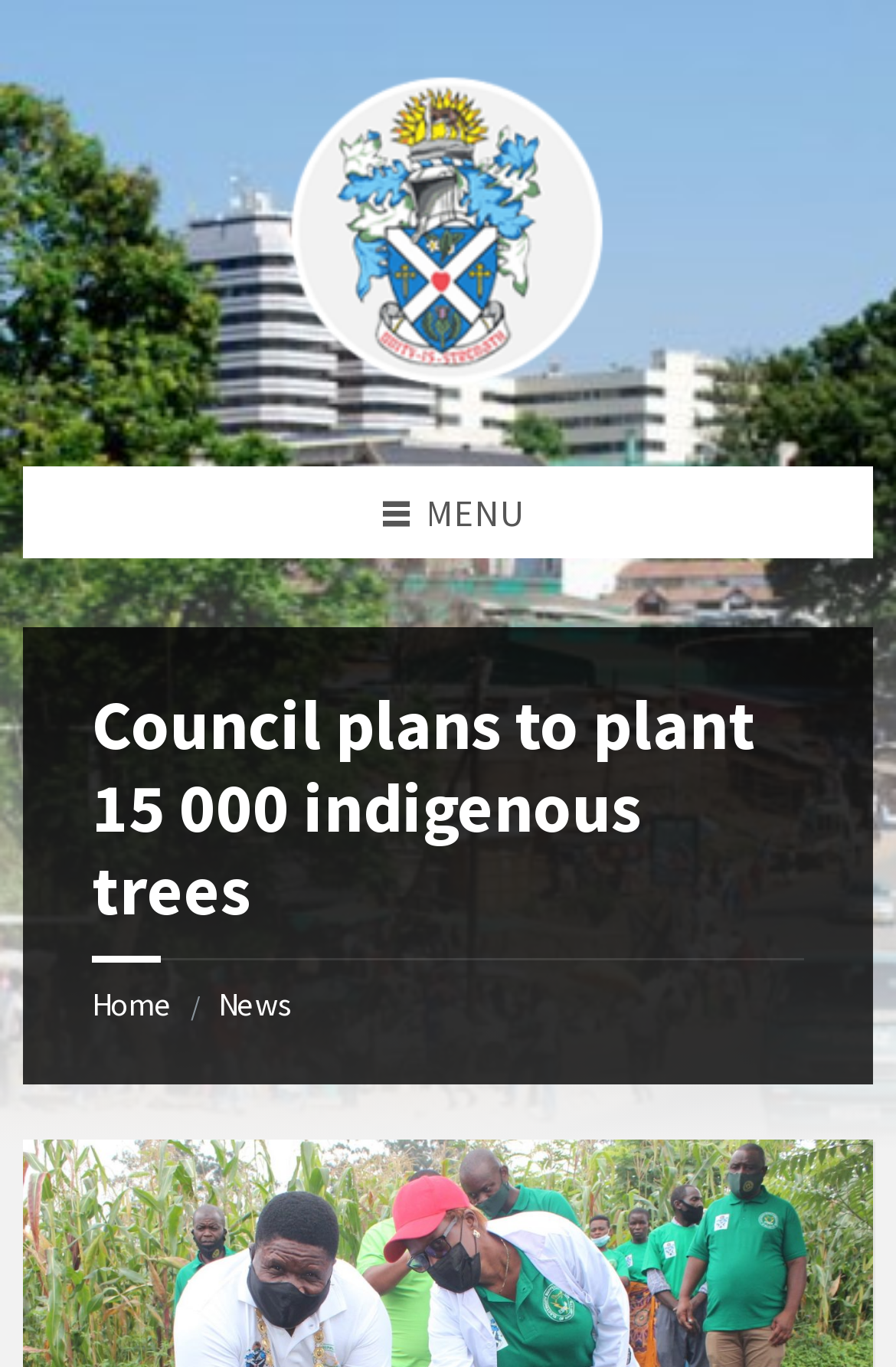Please give a short response to the question using one word or a phrase:
What is the position of the site logo?

Top left